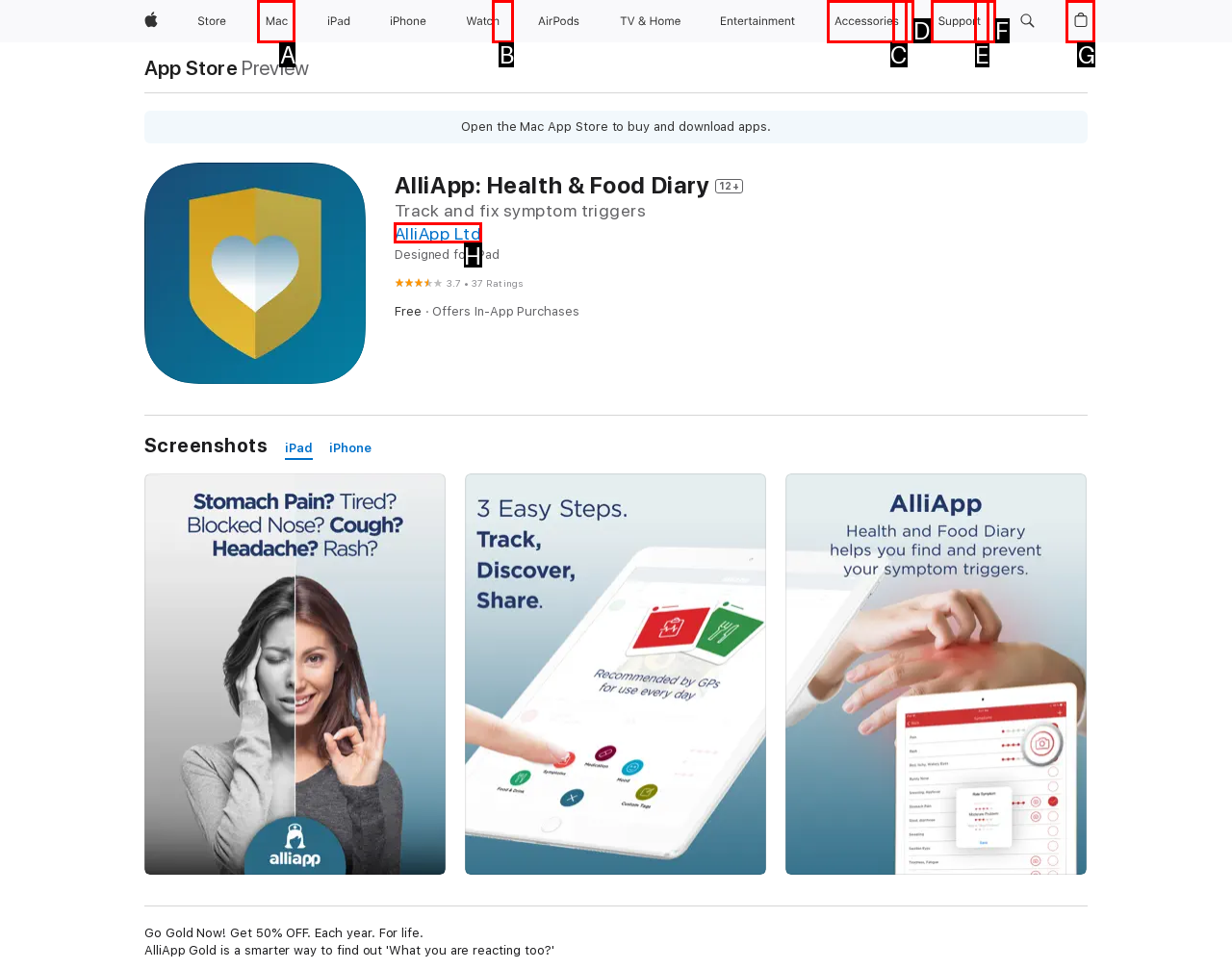Select the option I need to click to accomplish this task: Open AlliApp Ltd
Provide the letter of the selected choice from the given options.

H